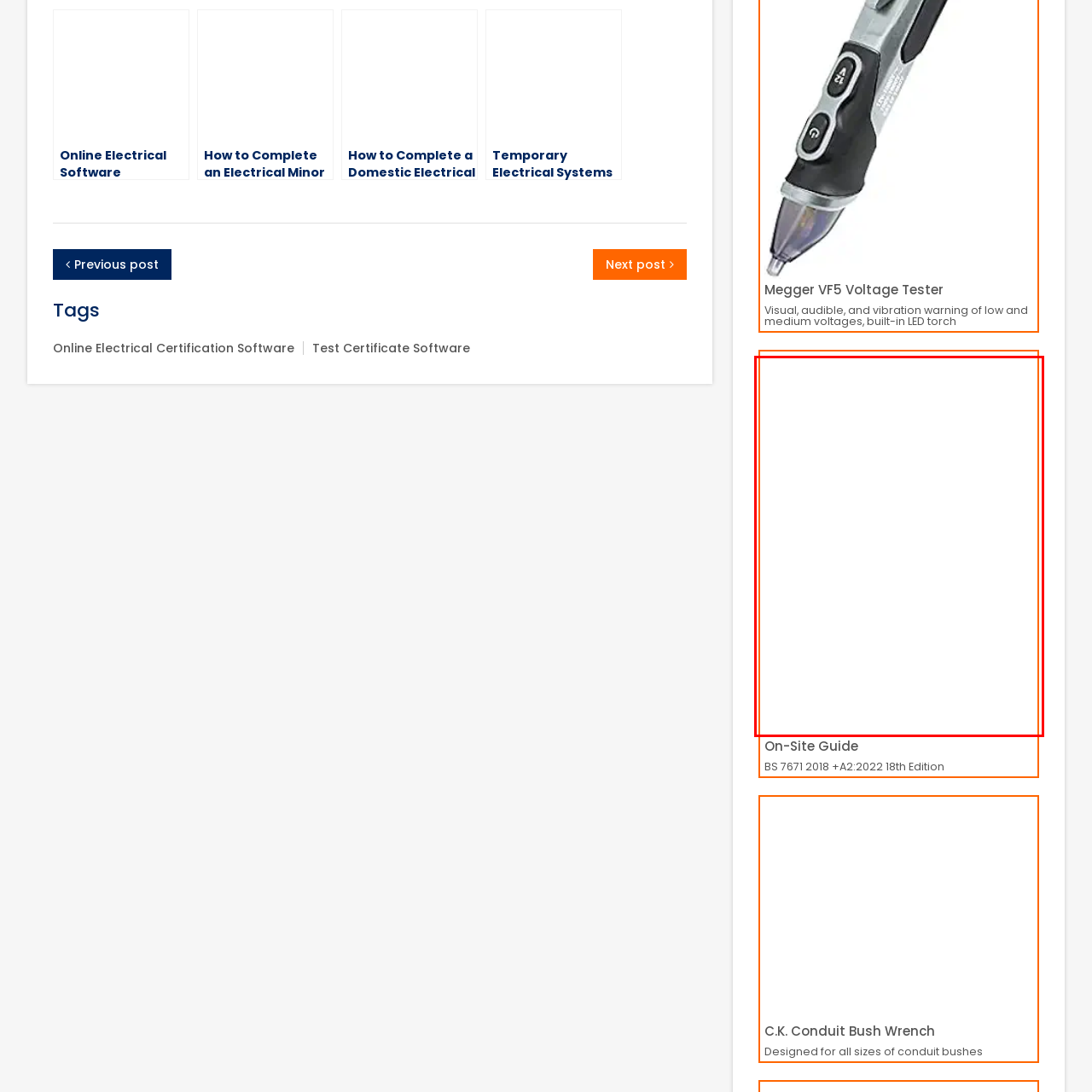Observe the image enclosed by the red box and thoroughly answer the subsequent question based on the visual details: What is the primary purpose of the OnSite Guide?

The OnSite Guide serves as a comprehensive resource, offering guidance on installation standards, safety measures, and the latest updates in electrical certification, with the primary purpose of ensuring safety and best practices in electrical work.